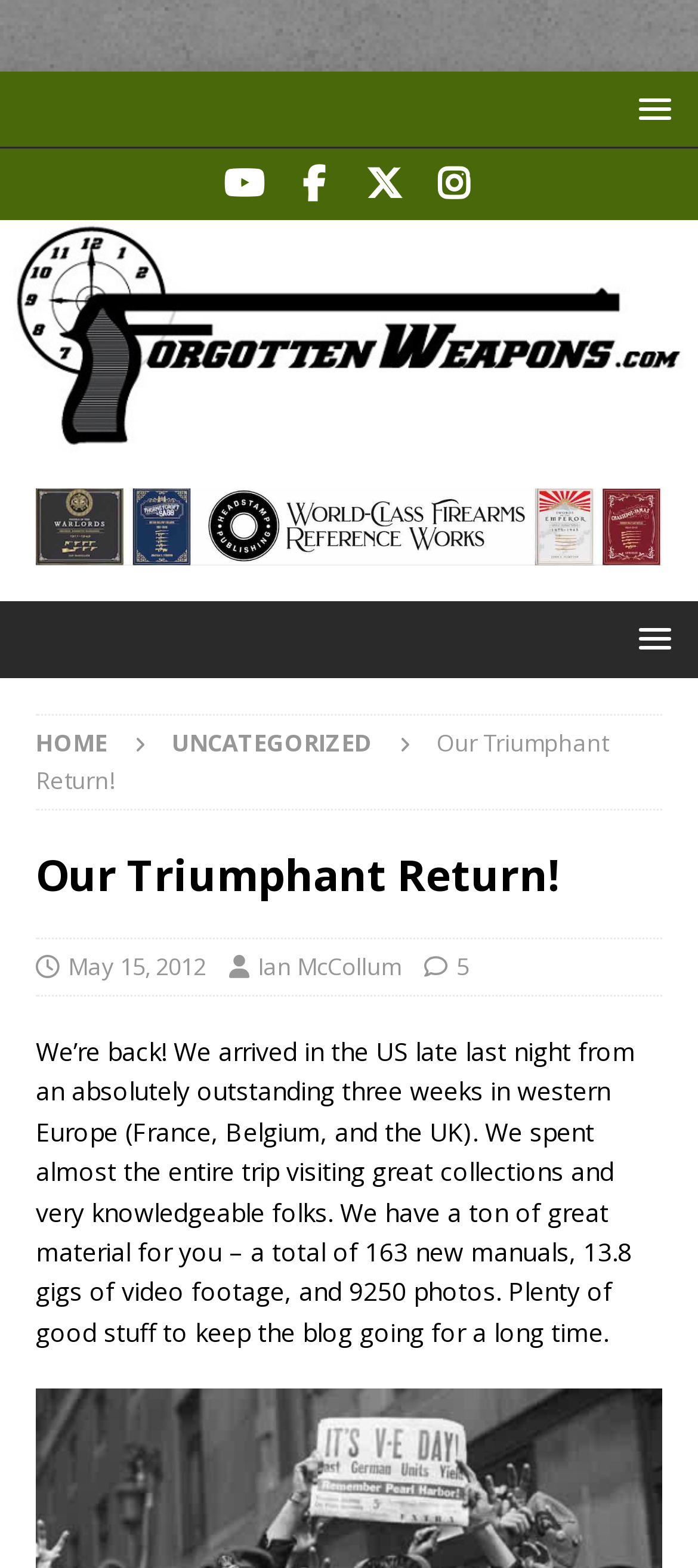Using the image as a reference, answer the following question in as much detail as possible:
How many new manuals were collected?

The number of new manuals collected can be found in the text below the main heading, where it says 'We have a ton of great material for you – a total of 163 new manuals...'.